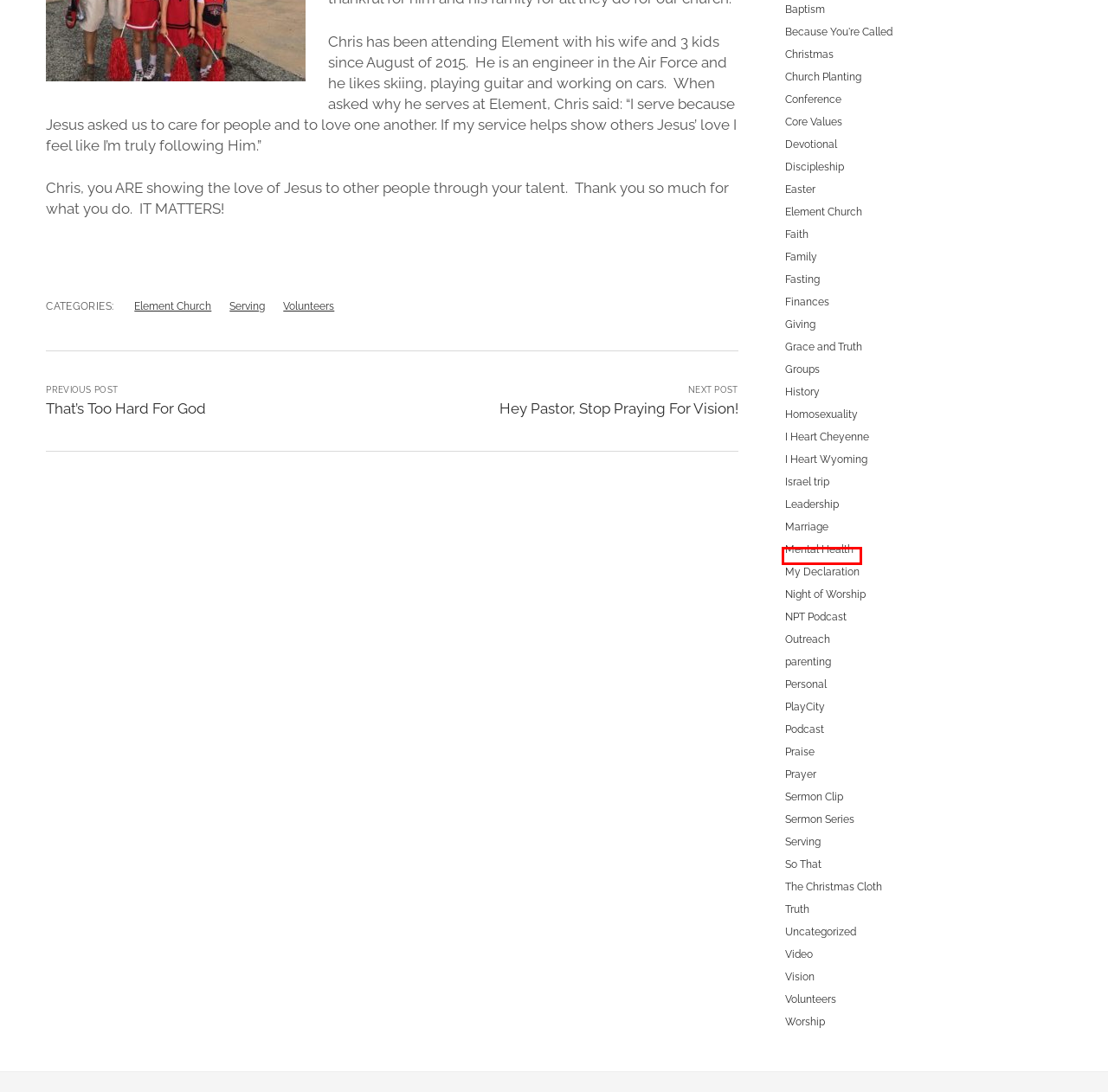You’re provided with a screenshot of a webpage that has a red bounding box around an element. Choose the best matching webpage description for the new page after clicking the element in the red box. The options are:
A. My Declaration Archives - JeffManess.com
B. Easter Archives - JeffManess.com
C. Fasting Archives - JeffManess.com
D. PlayCity Archives - JeffManess.com
E. History Archives - JeffManess.com
F. Uncategorized Archives - JeffManess.com
G. Israel trip Archives - JeffManess.com
H. Giving Archives - JeffManess.com

A